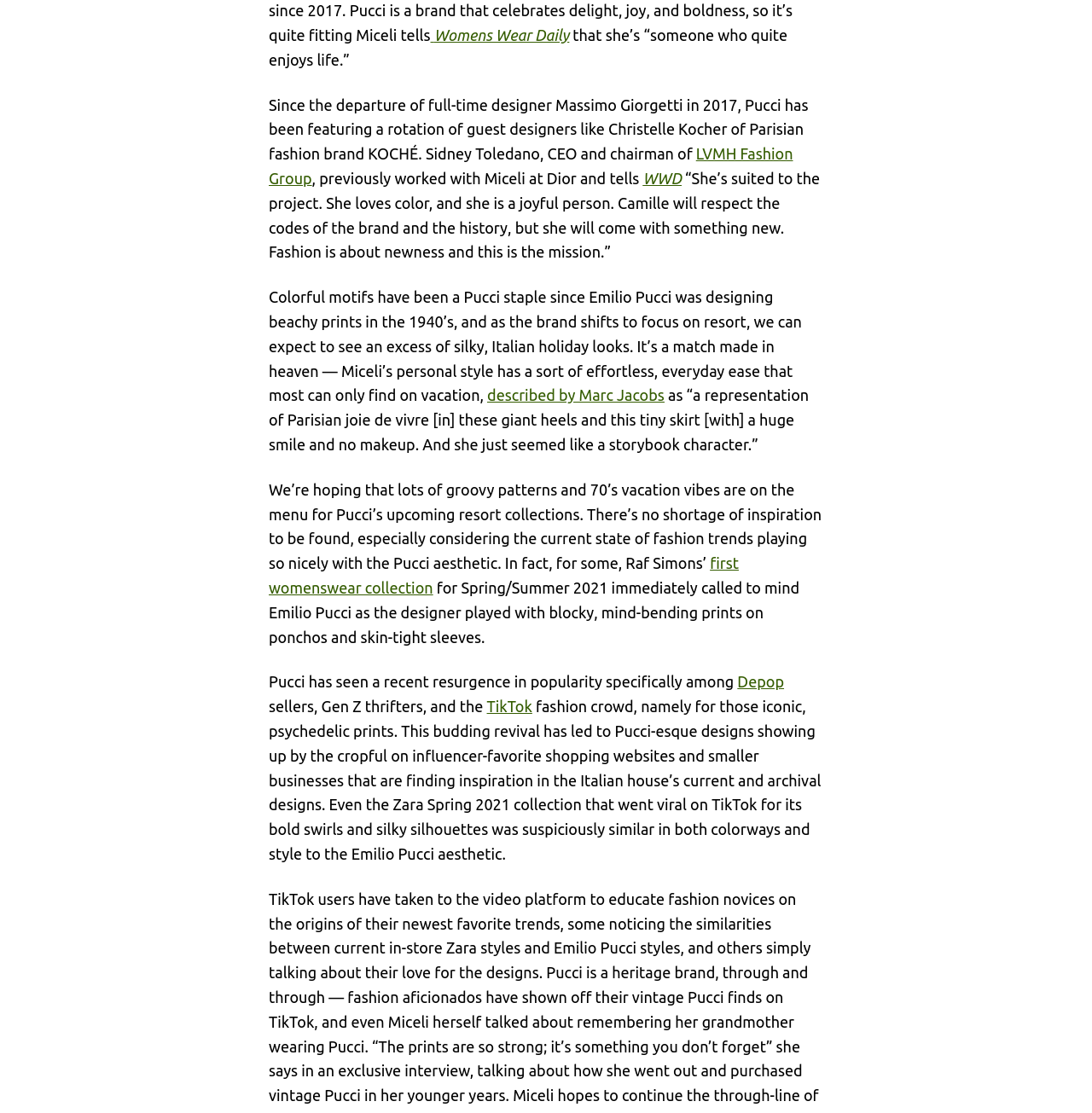Locate the bounding box coordinates for the element described below: "Depop". The coordinates must be four float values between 0 and 1, formatted as [left, top, right, bottom].

[0.675, 0.605, 0.718, 0.62]